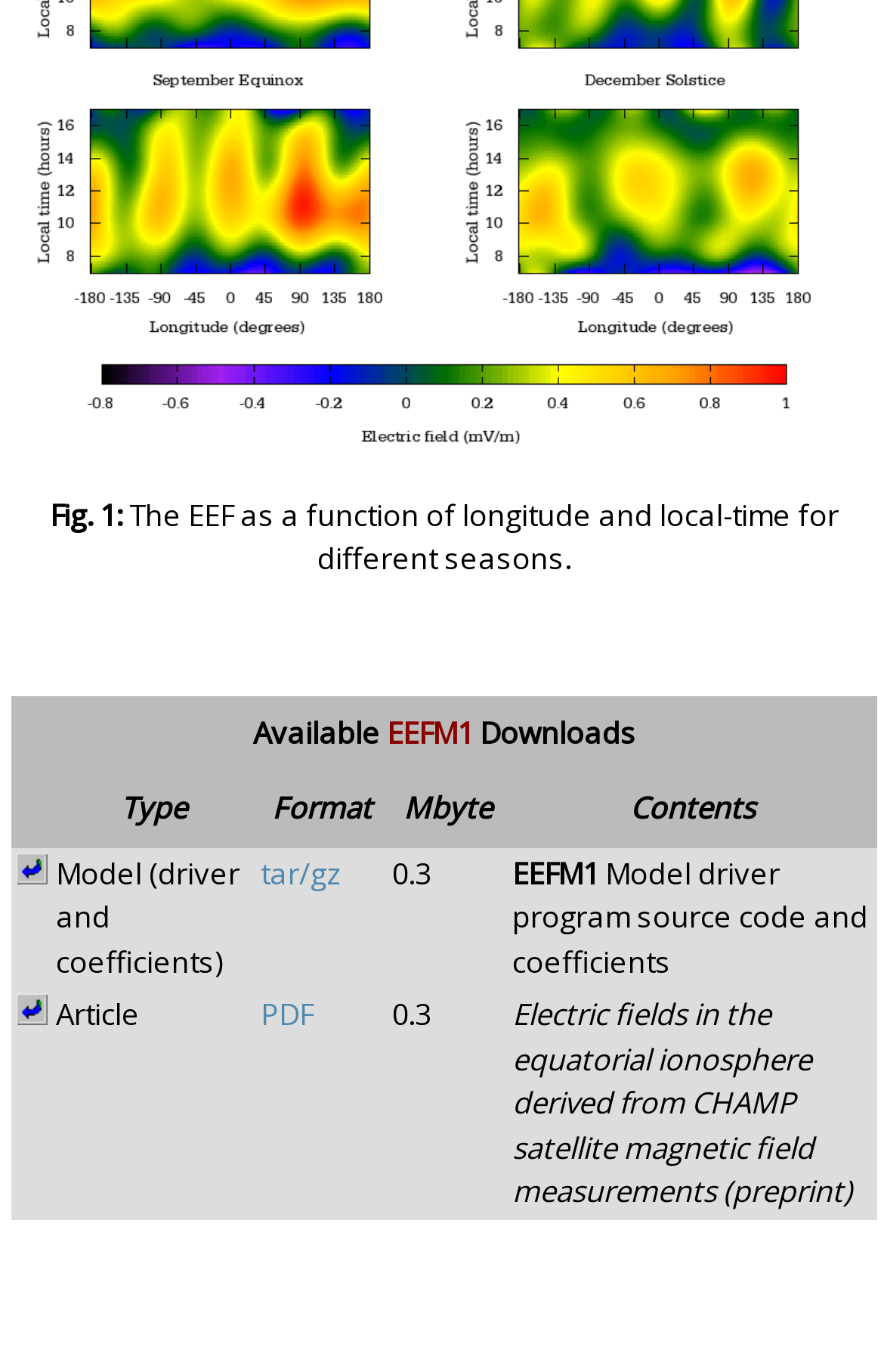How many downloadable files are listed in the table?
Look at the image and respond to the question as thoroughly as possible.

There are 2 downloadable files listed in the table, which can be determined by counting the number of rows in the table that contain a 'Download' link.